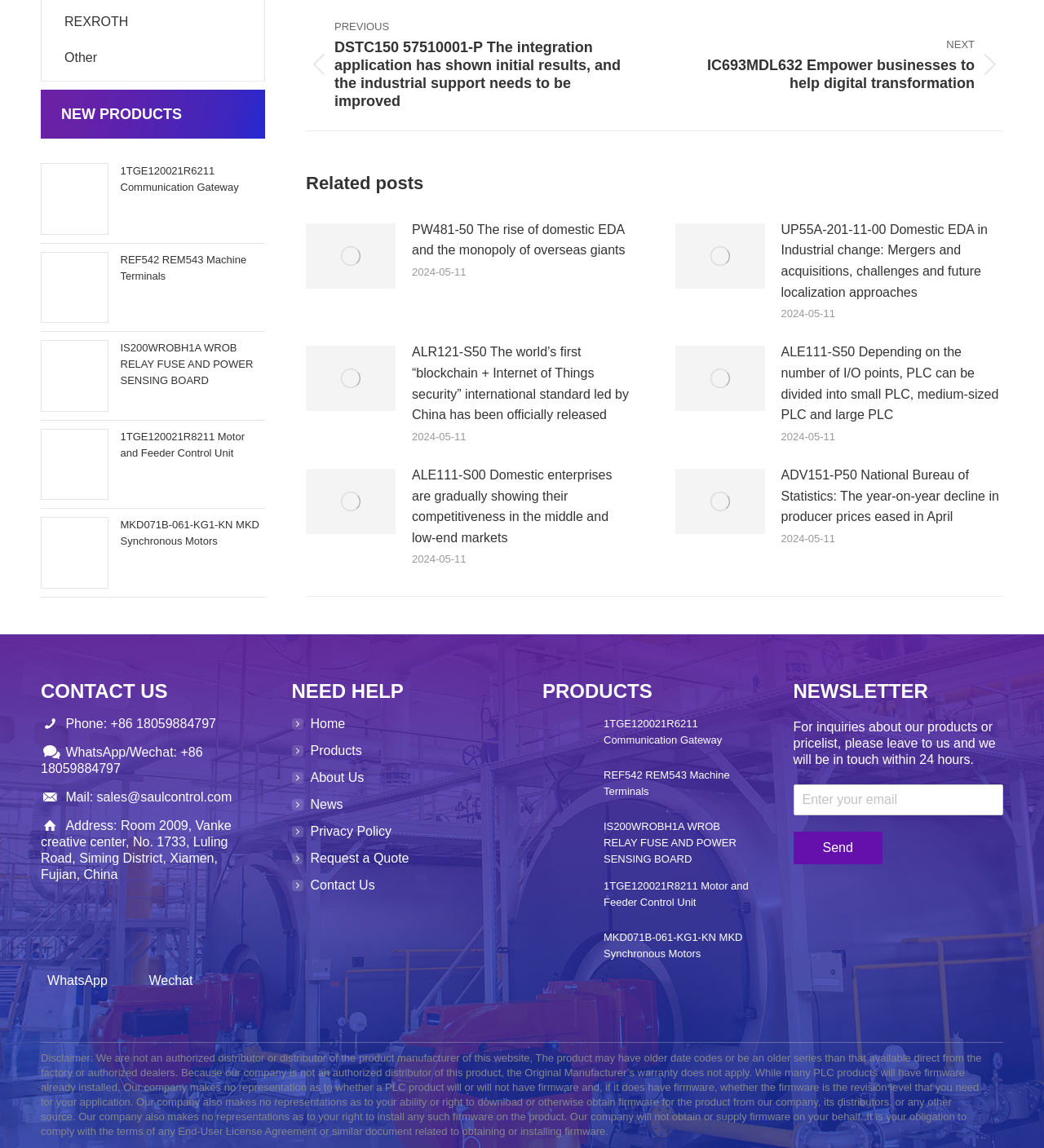Respond concisely with one word or phrase to the following query:
What is the phone number for contact?

+86 18059884797